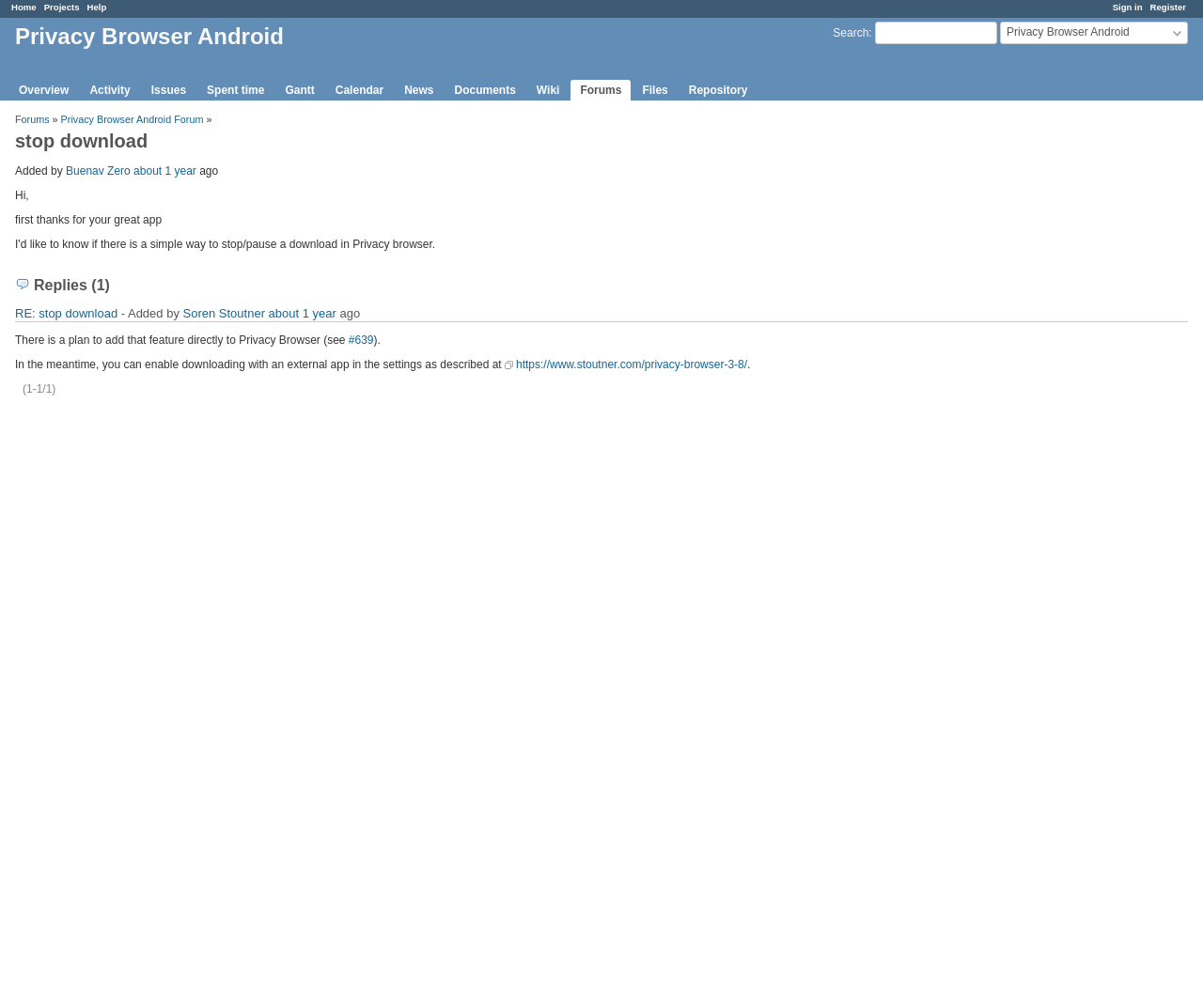Calculate the bounding box coordinates of the UI element given the description: "Privacy Browser Android Forum".

[0.05, 0.113, 0.169, 0.124]